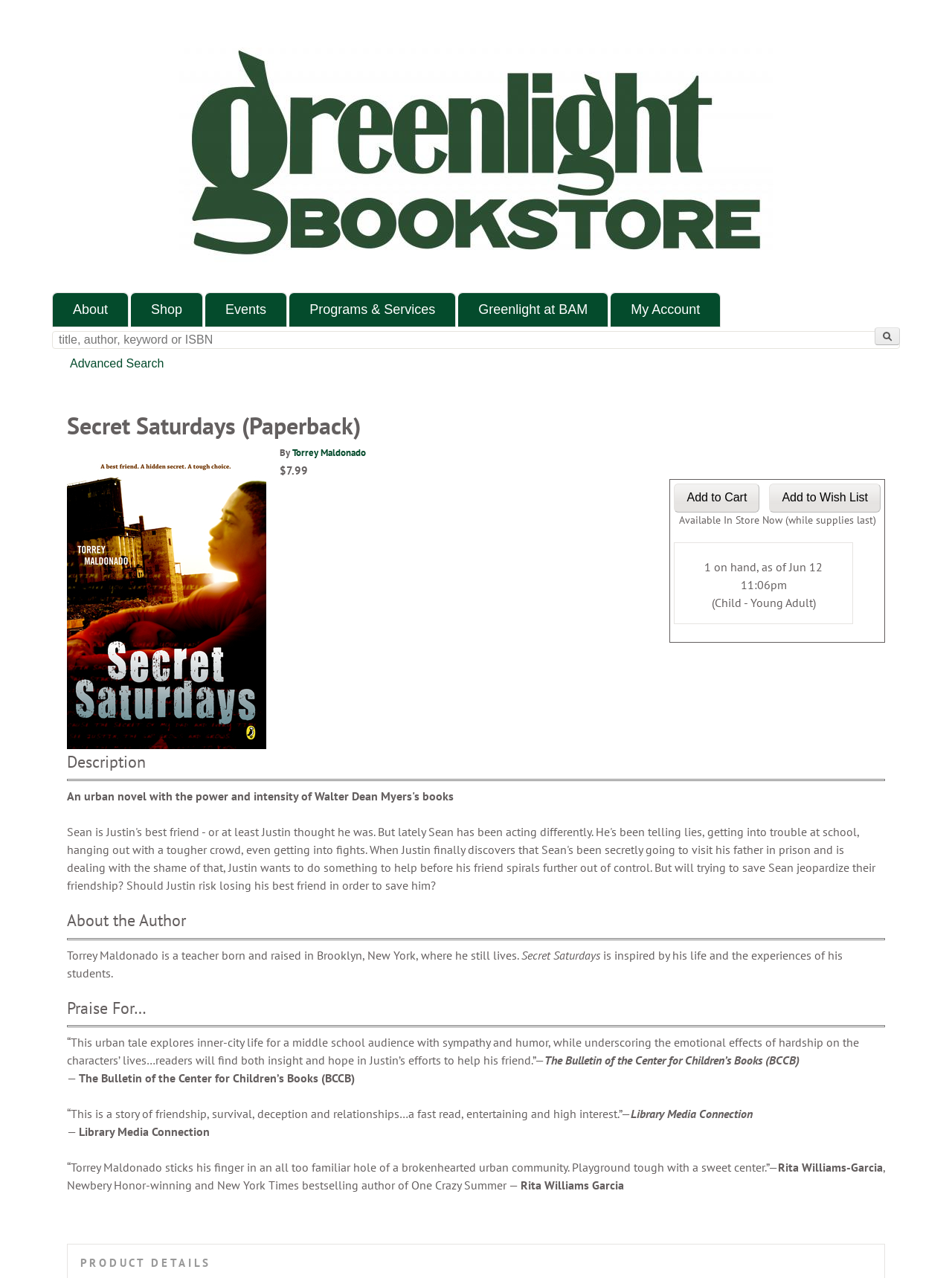What is the author of the book 'Secret Saturdays'?
Based on the visual information, provide a detailed and comprehensive answer.

The author of the book 'Secret Saturdays' can be found in the link element with the text 'Torrey Maldonado' below the book cover image.